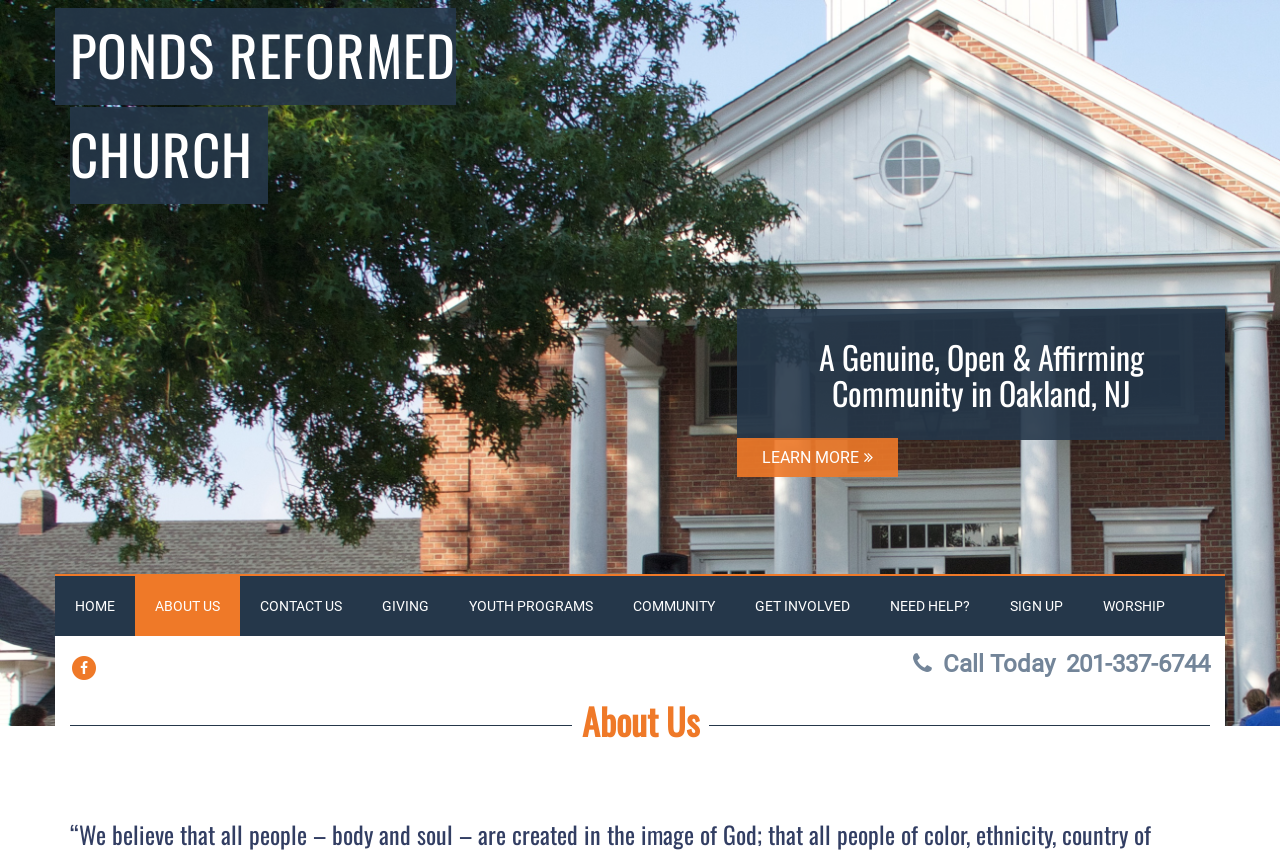Locate the bounding box coordinates of the area to click to fulfill this instruction: "Visit the Facebook page". The bounding box should be presented as four float numbers between 0 and 1, in the order [left, top, right, bottom].

[0.055, 0.769, 0.077, 0.802]